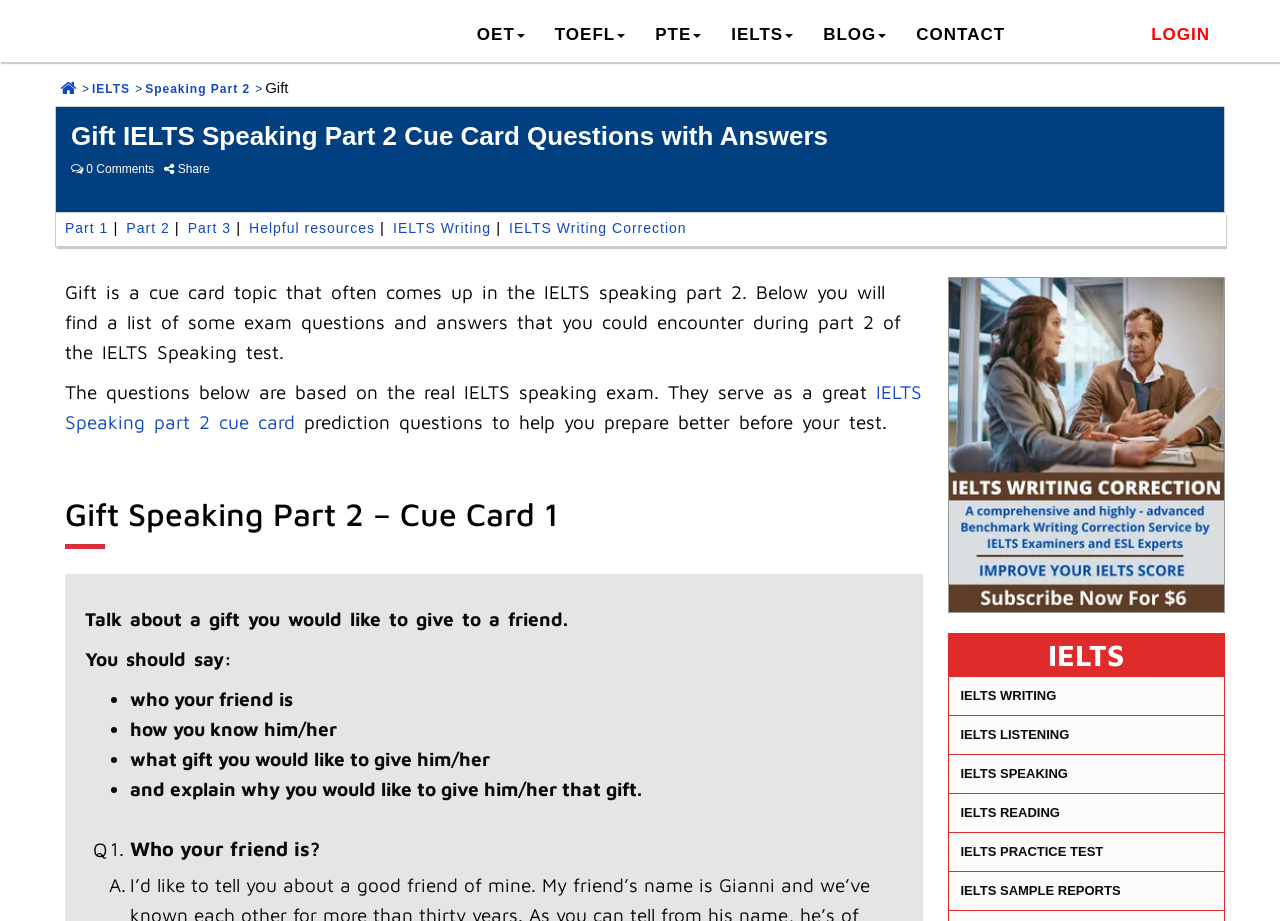Please identify the bounding box coordinates of the element that needs to be clicked to perform the following instruction: "Click on 'IELTS Writing Correction'".

[0.74, 0.301, 0.957, 0.665]